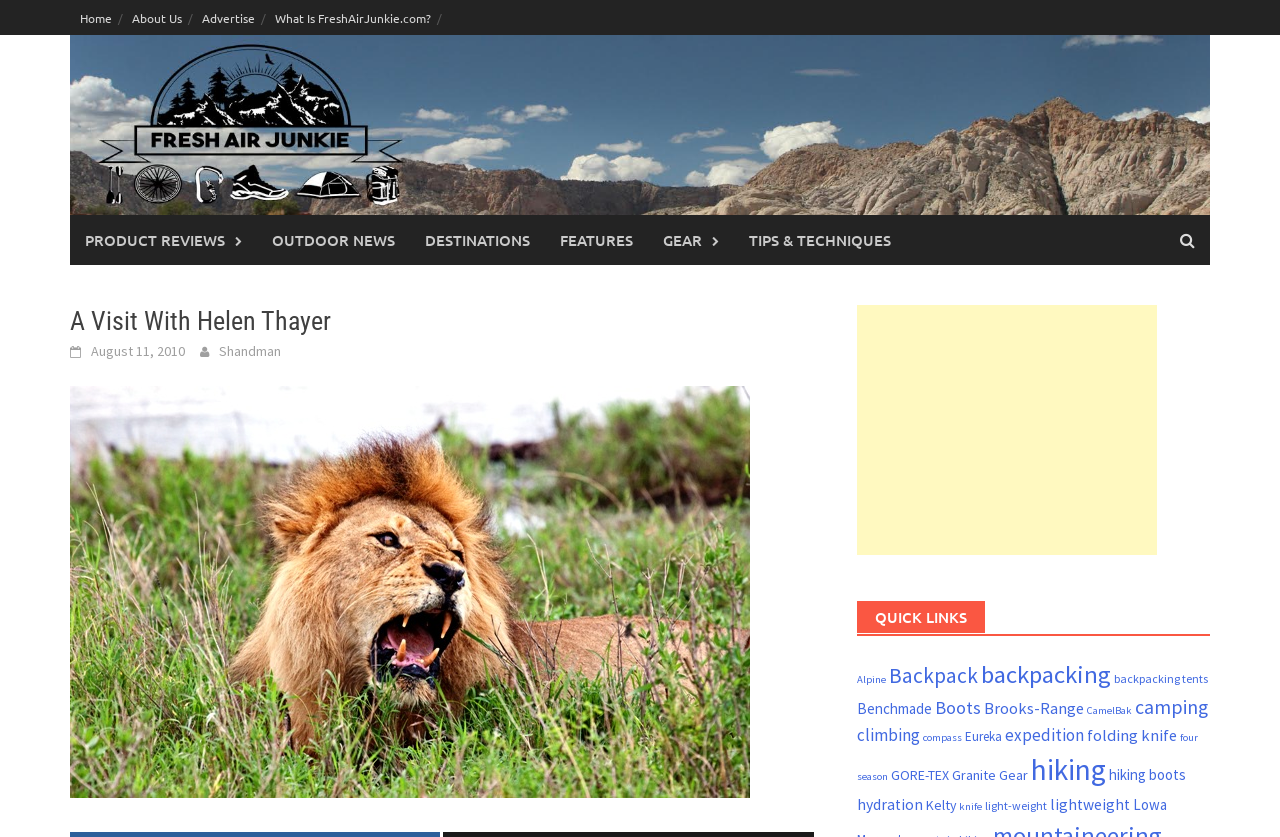Provide the bounding box coordinates of the area you need to click to execute the following instruction: "Explore the 'backpacking' category".

[0.766, 0.787, 0.868, 0.824]